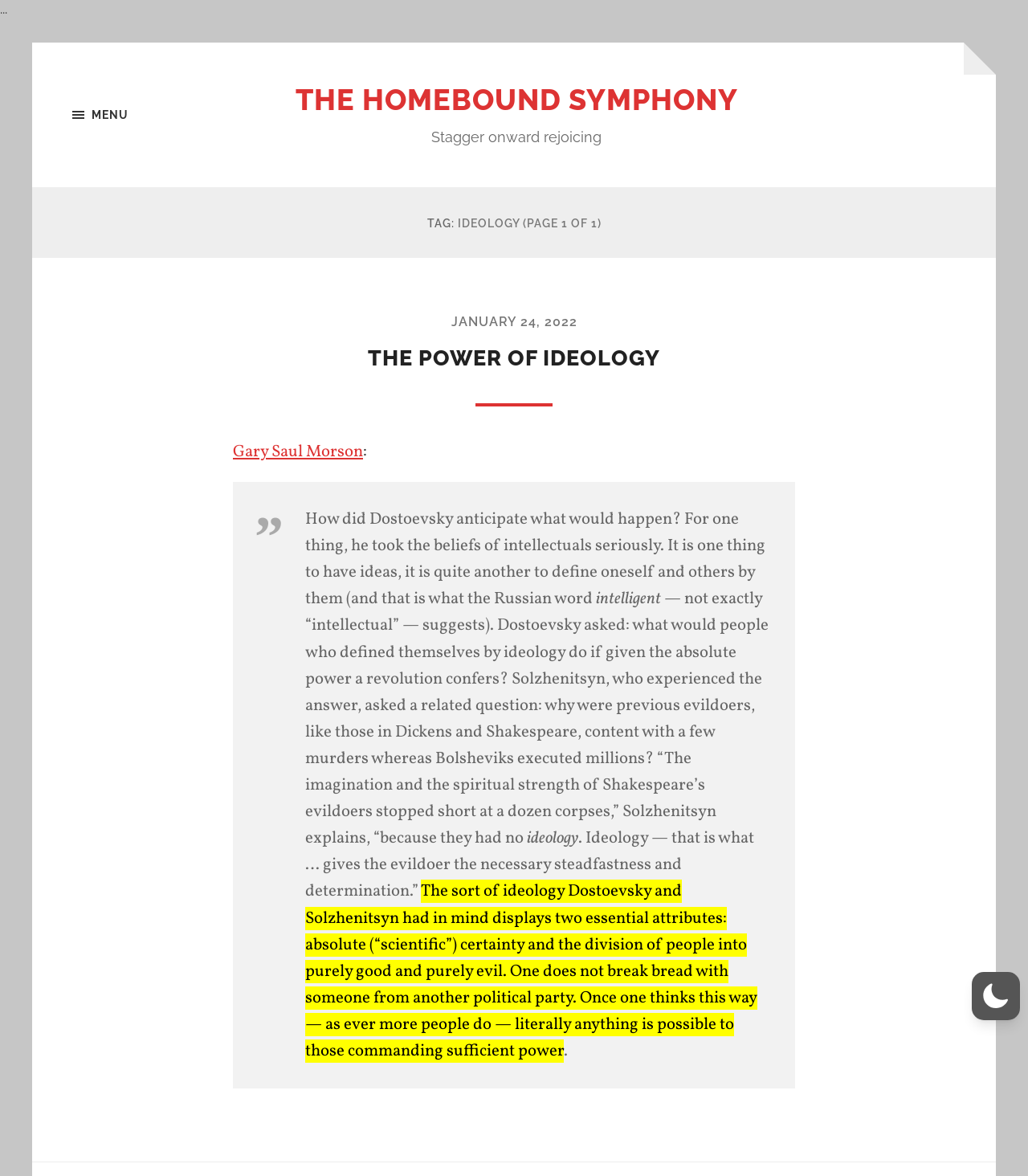Who is the author mentioned in the article?
Answer the question with just one word or phrase using the image.

Gary Saul Morson